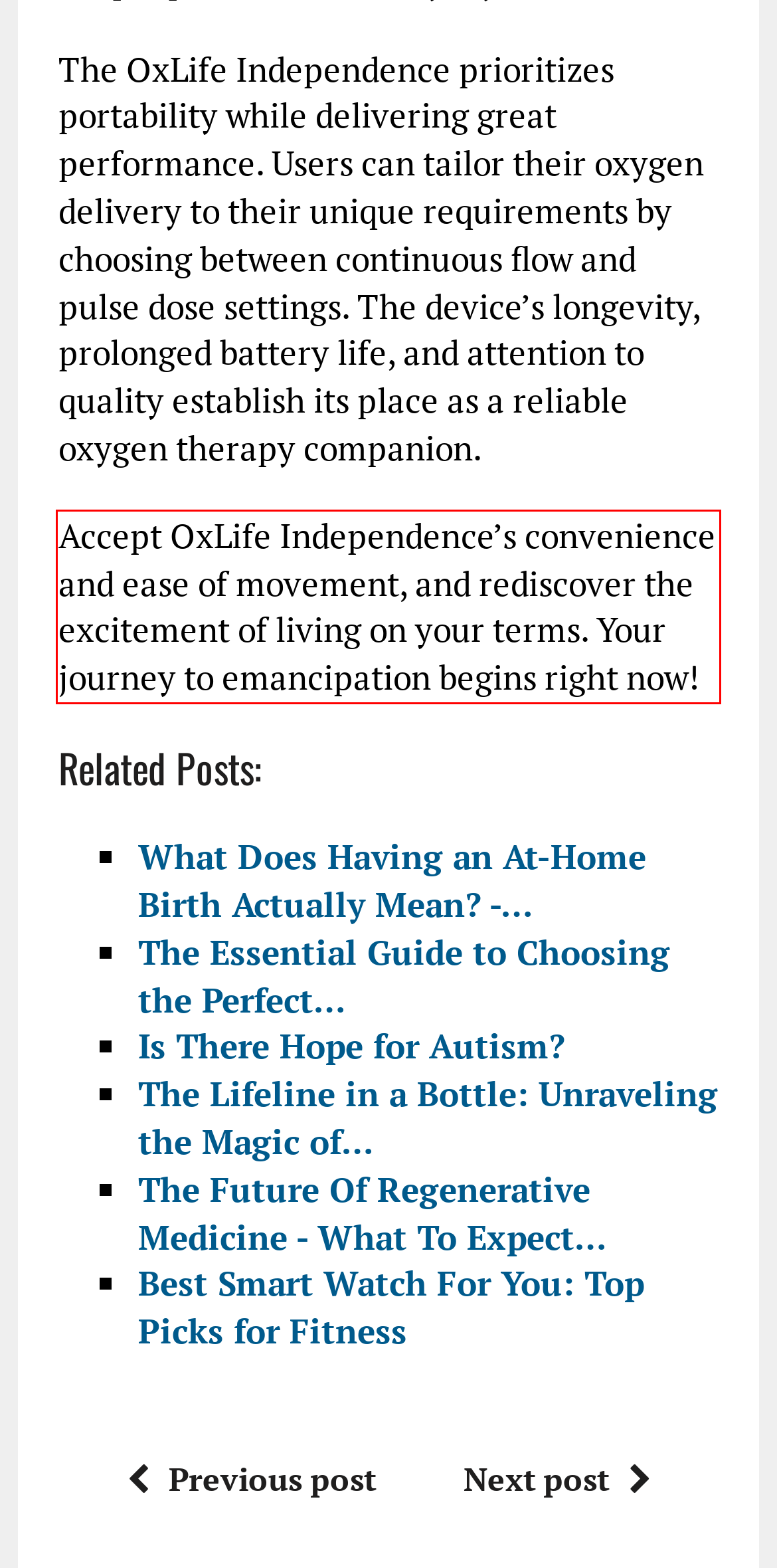Given a screenshot of a webpage, identify the red bounding box and perform OCR to recognize the text within that box.

Accept OxLife Independence’s convenience and ease of movement, and rediscover the excitement of living on your terms. Your journey to emancipation begins right now!